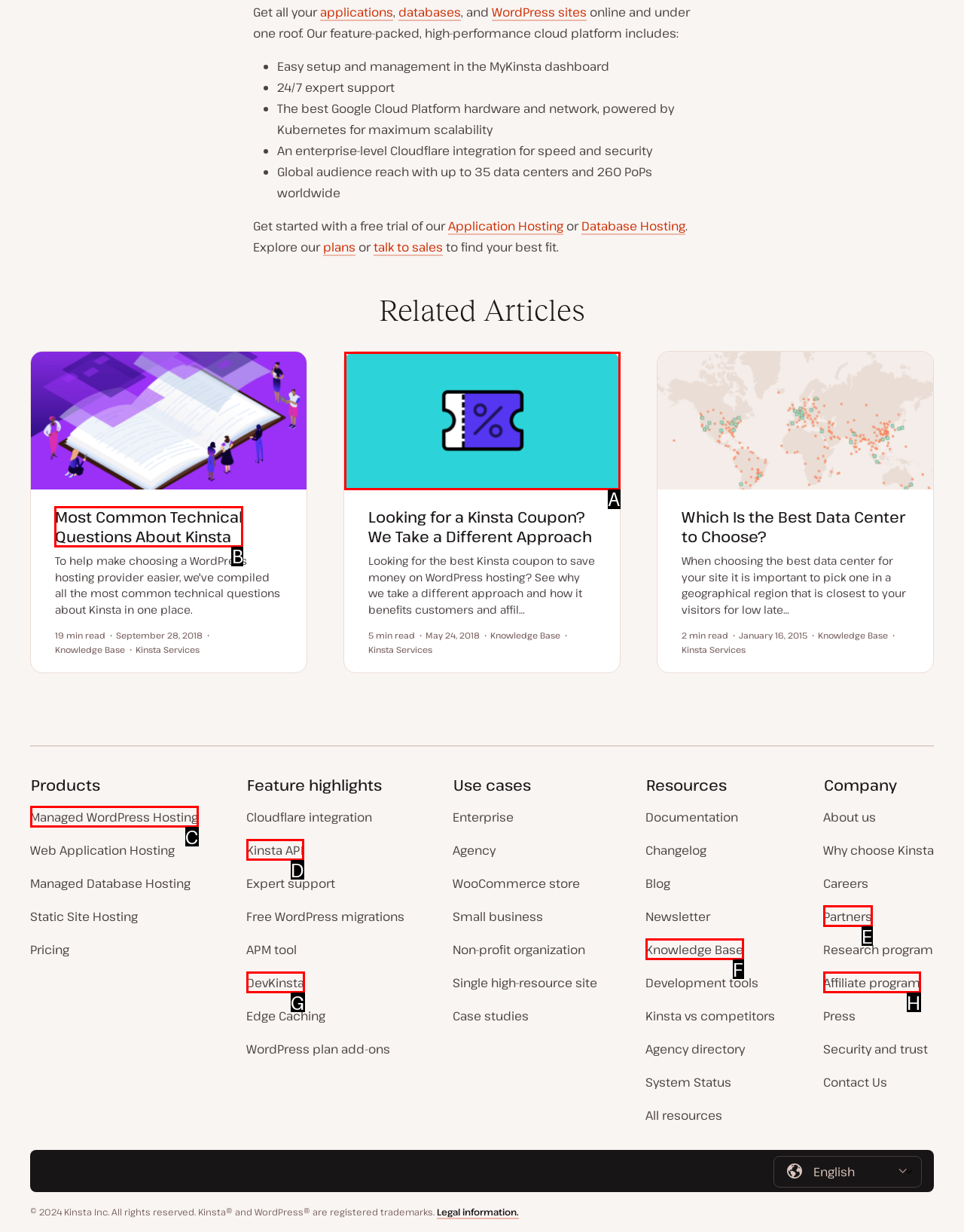Determine the letter of the UI element I should click on to complete the task: Read about Most Common Technical Questions About Kinsta from the provided choices in the screenshot.

B